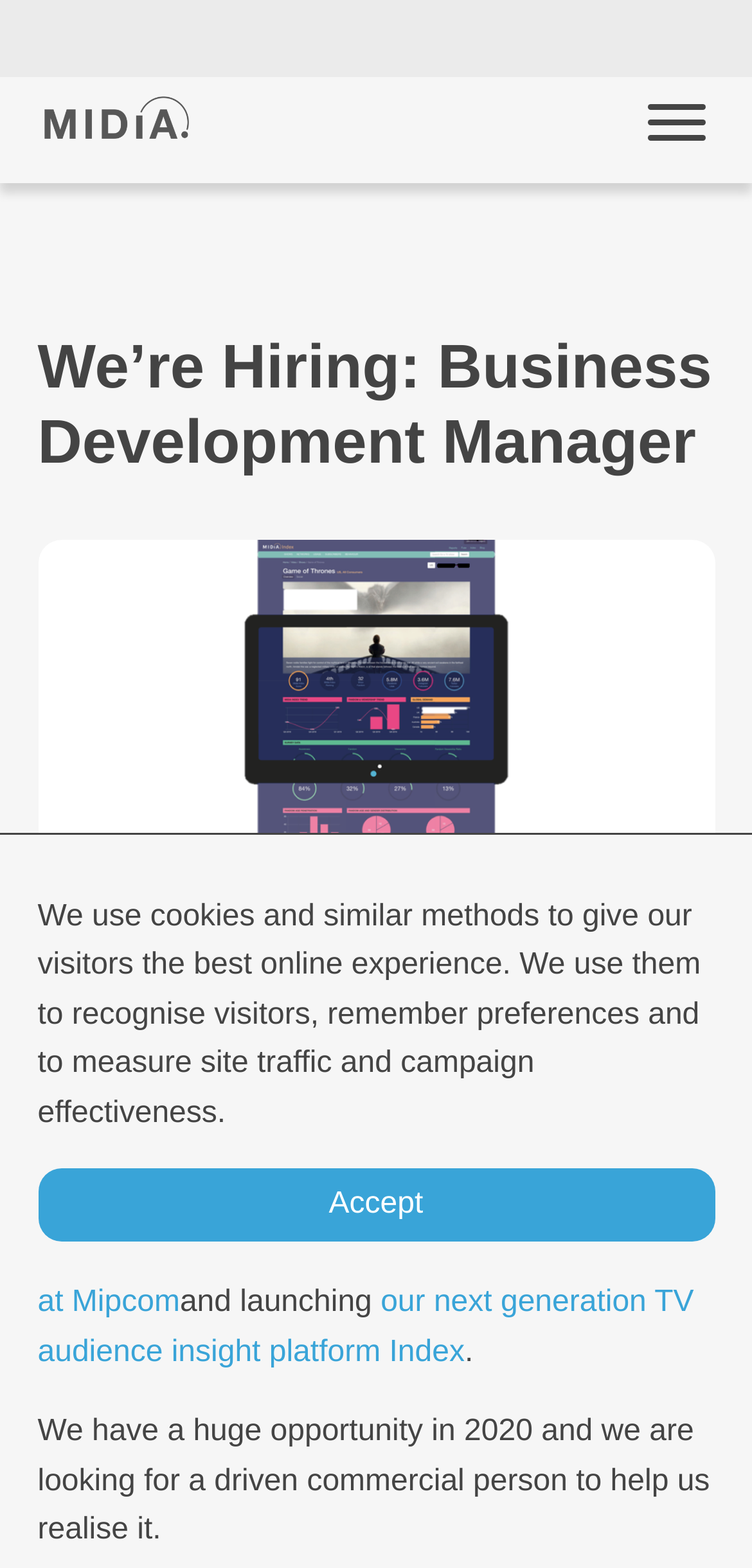What is the company's achievement in the TV and video space?
Using the information from the image, answer the question thoroughly.

According to the webpage, the company has been fast building its capabilities and profile in the TV and video space, including delivering the opening keynote at Mipcom, which indicates the company's achievement in this area.